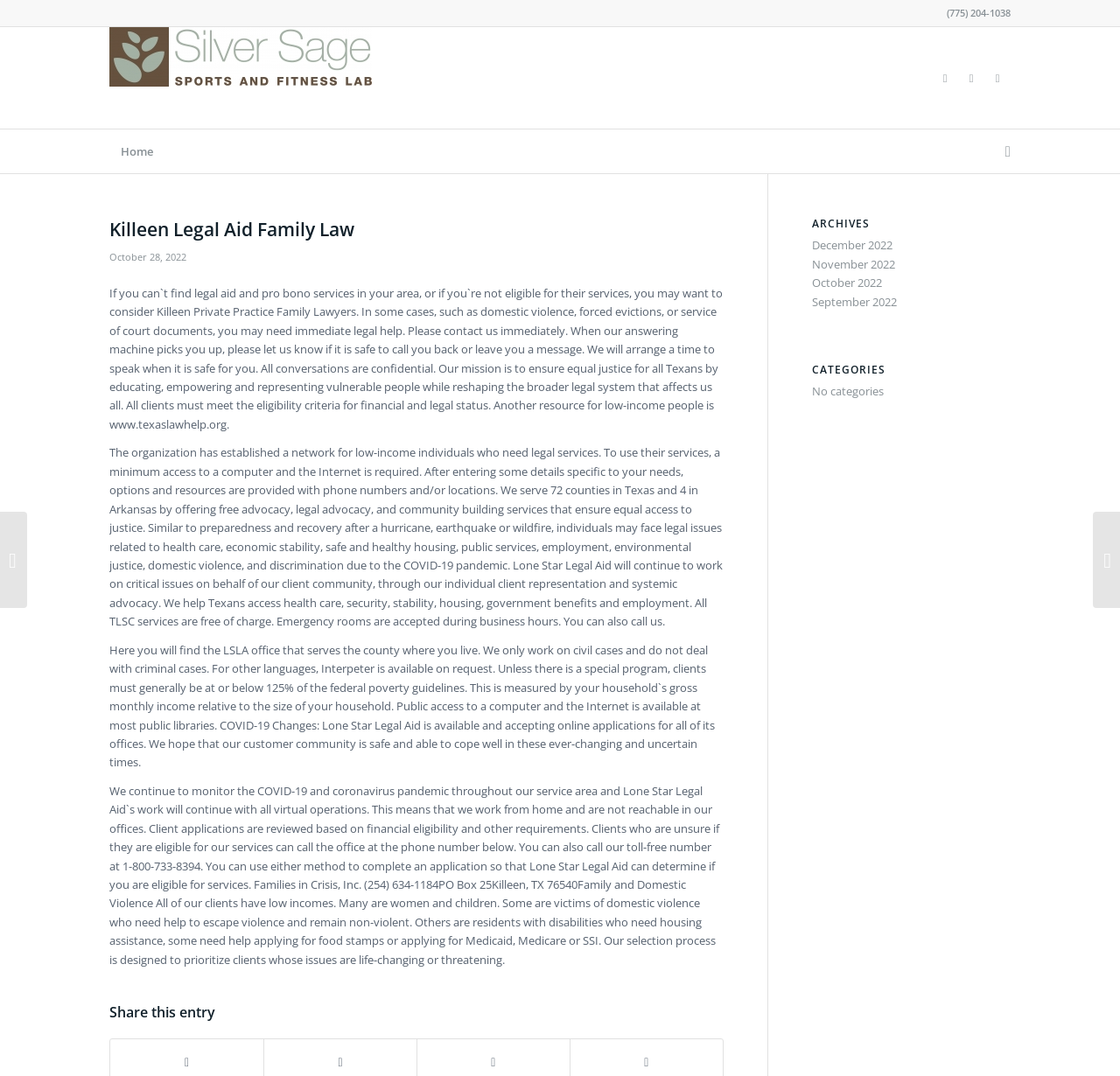Determine the bounding box coordinates of the region that needs to be clicked to achieve the task: "Visit Silver Sage Center".

[0.098, 0.025, 0.332, 0.12]